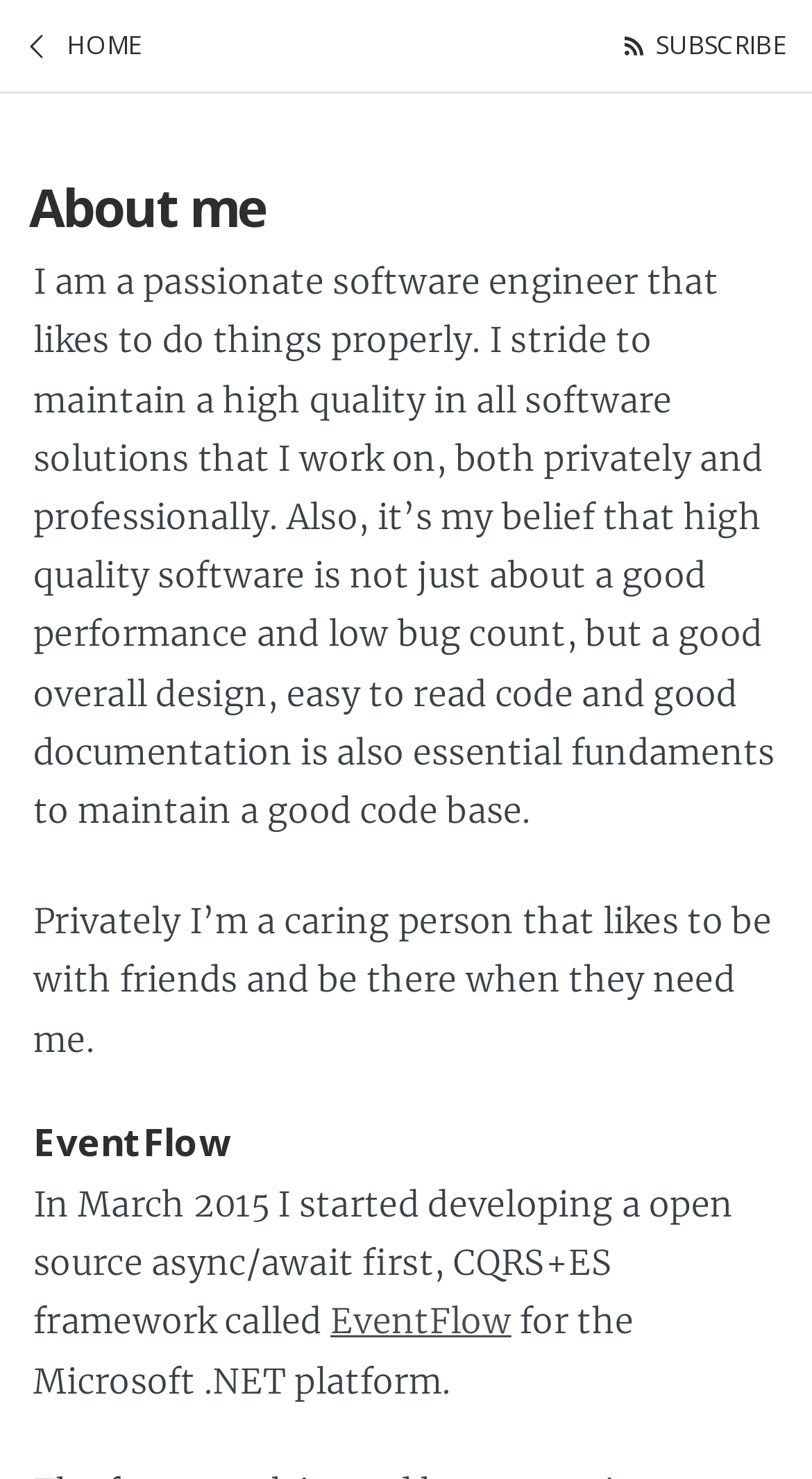What is the author's personality trait?
Based on the visual information, provide a detailed and comprehensive answer.

In the 'About me' section, the author describes themselves as 'a caring person that likes to be with friends and be there when they need me', which suggests that they are a caring person.